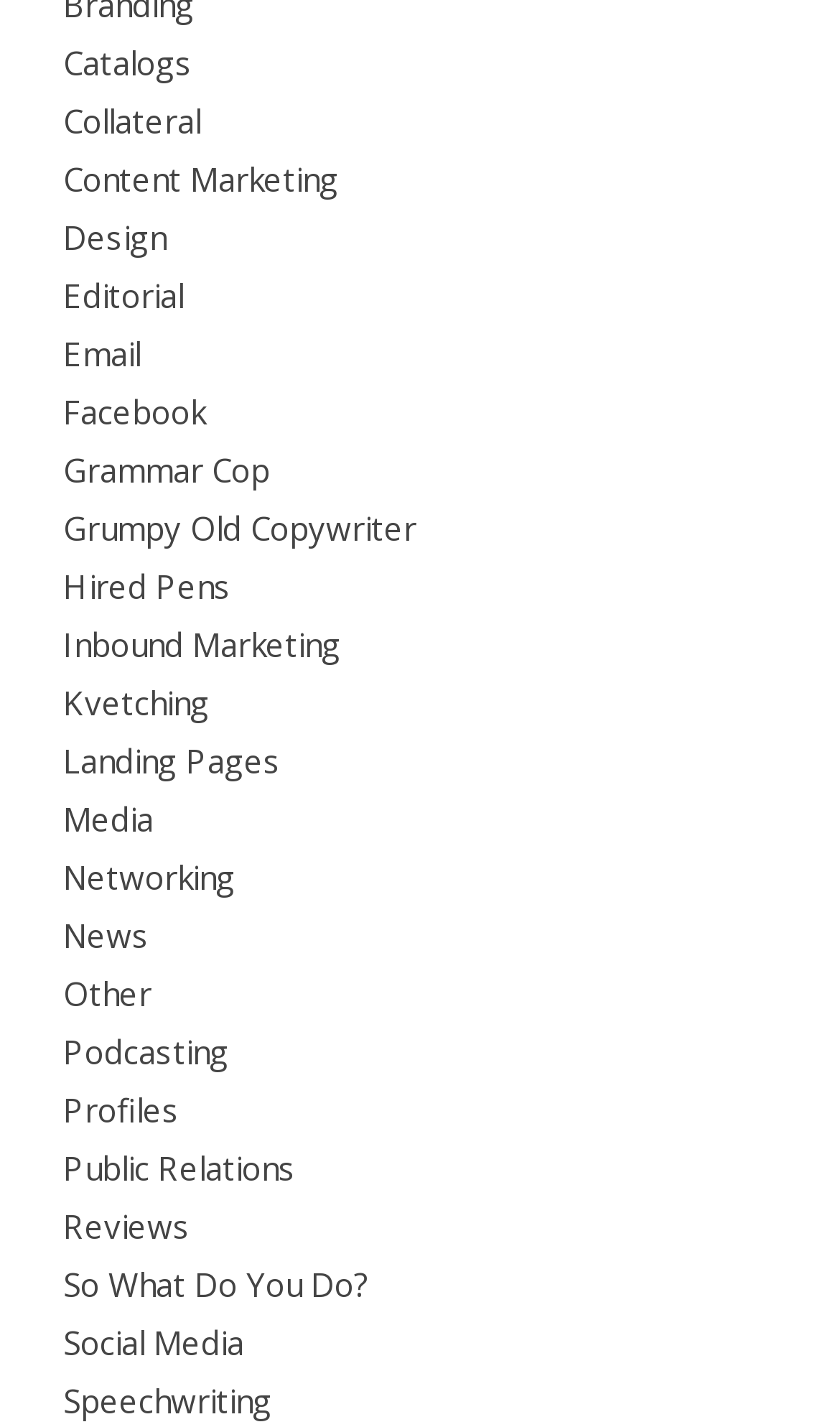Determine the bounding box coordinates for the area you should click to complete the following instruction: "contact us".

None